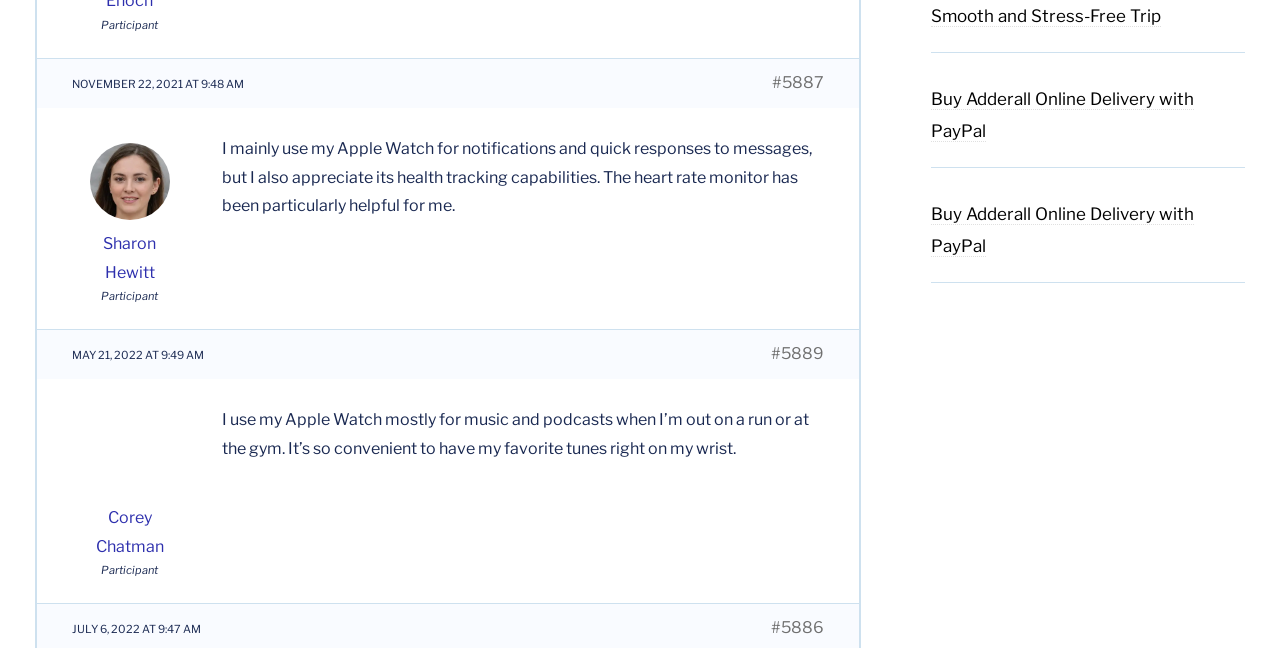Provide the bounding box coordinates in the format (top-left x, top-left y, bottom-right x, bottom-right y). All values are floating point numbers between 0 and 1. Determine the bounding box coordinate of the UI element described as: Corey Chatman

[0.056, 0.739, 0.146, 0.866]